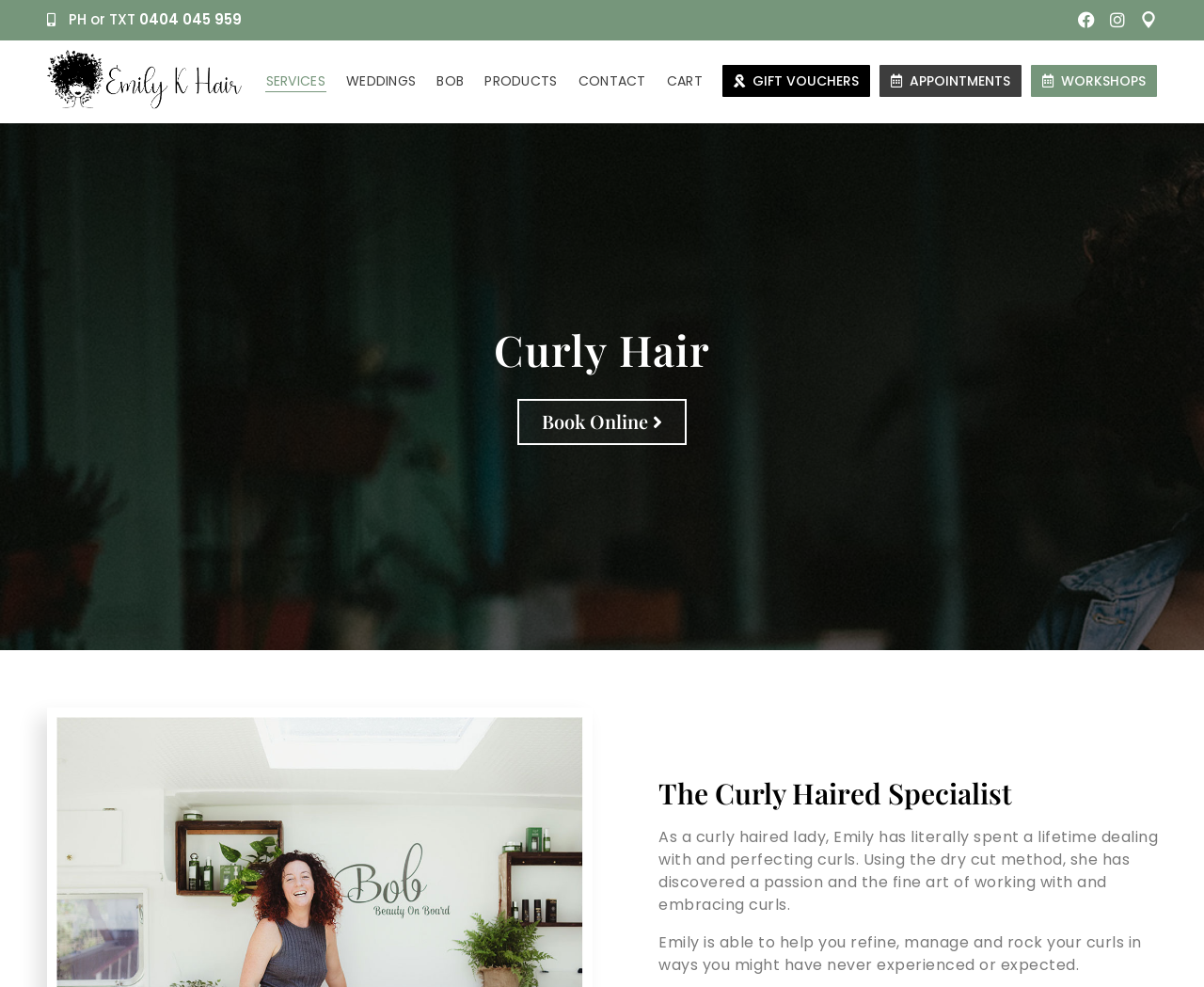Indicate the bounding box coordinates of the element that needs to be clicked to satisfy the following instruction: "View Dr Kirsten Focken's profile". The coordinates should be four float numbers between 0 and 1, i.e., [left, top, right, bottom].

None